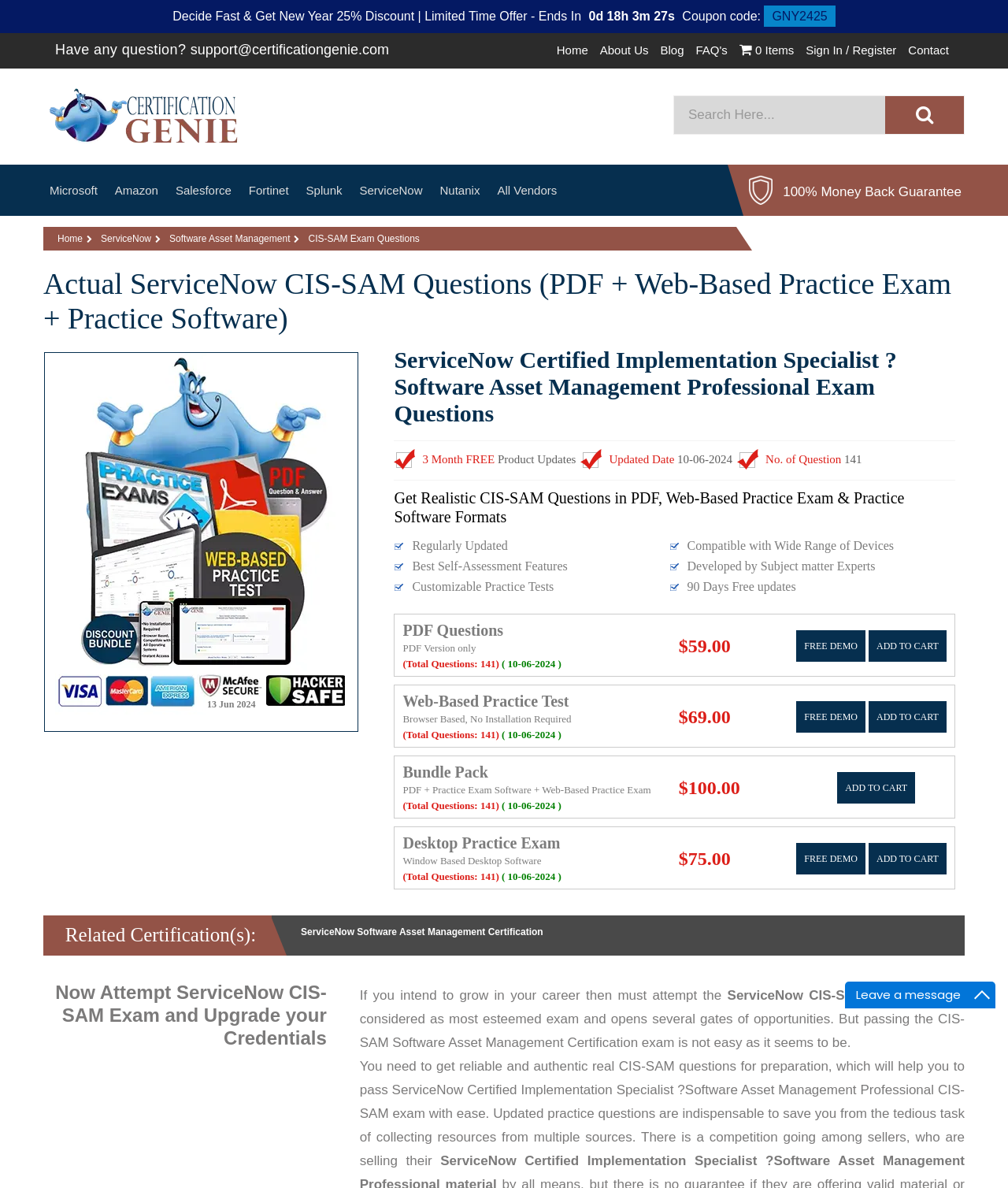Please identify the bounding box coordinates of the clickable area that will fulfill the following instruction: "Get a free demo of CIS-SAM Practice Test Software". The coordinates should be in the format of four float numbers between 0 and 1, i.e., [left, top, right, bottom].

[0.79, 0.531, 0.859, 0.557]